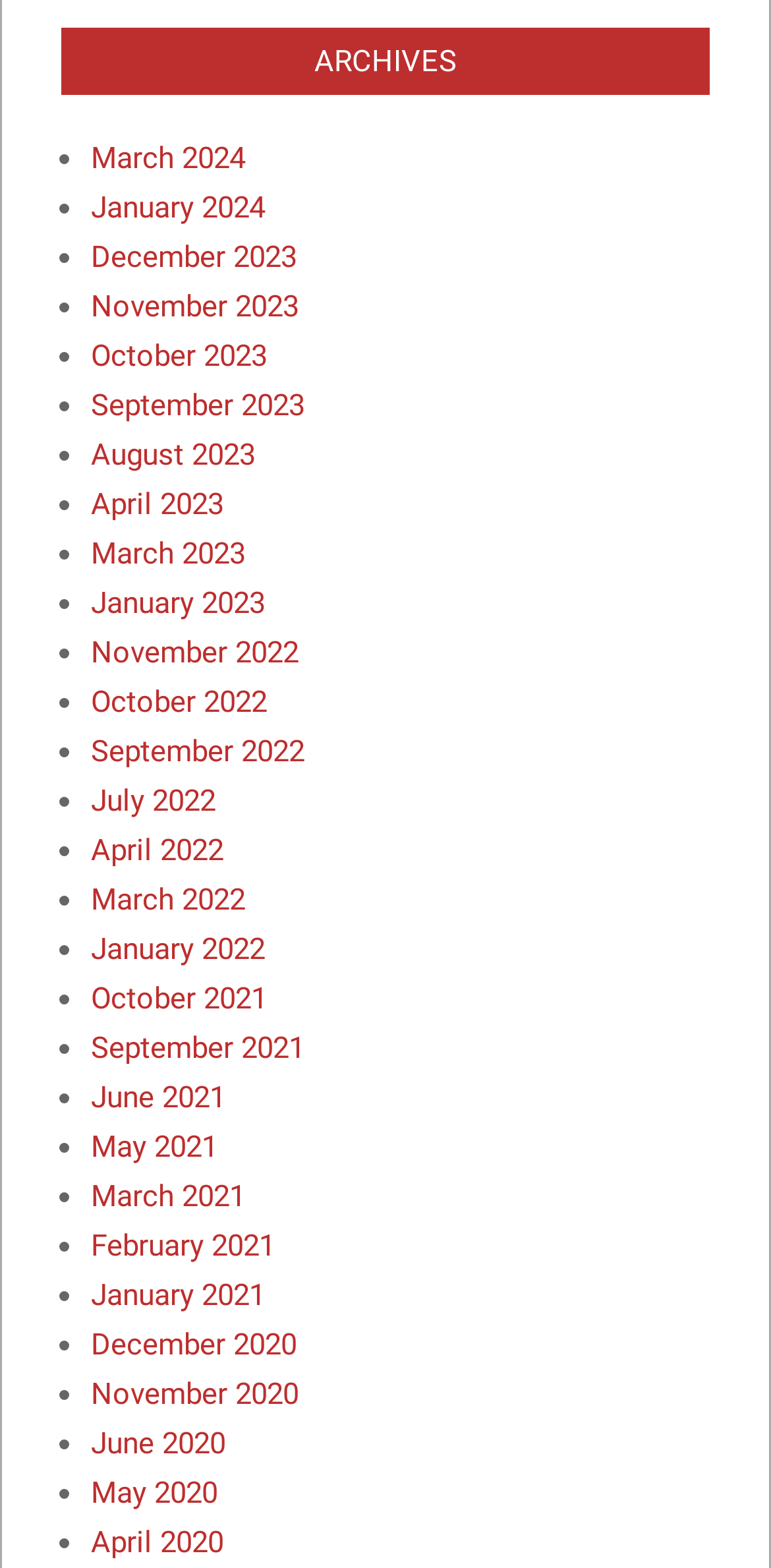Provide a brief response using a word or short phrase to this question:
Are there archives for every month?

No